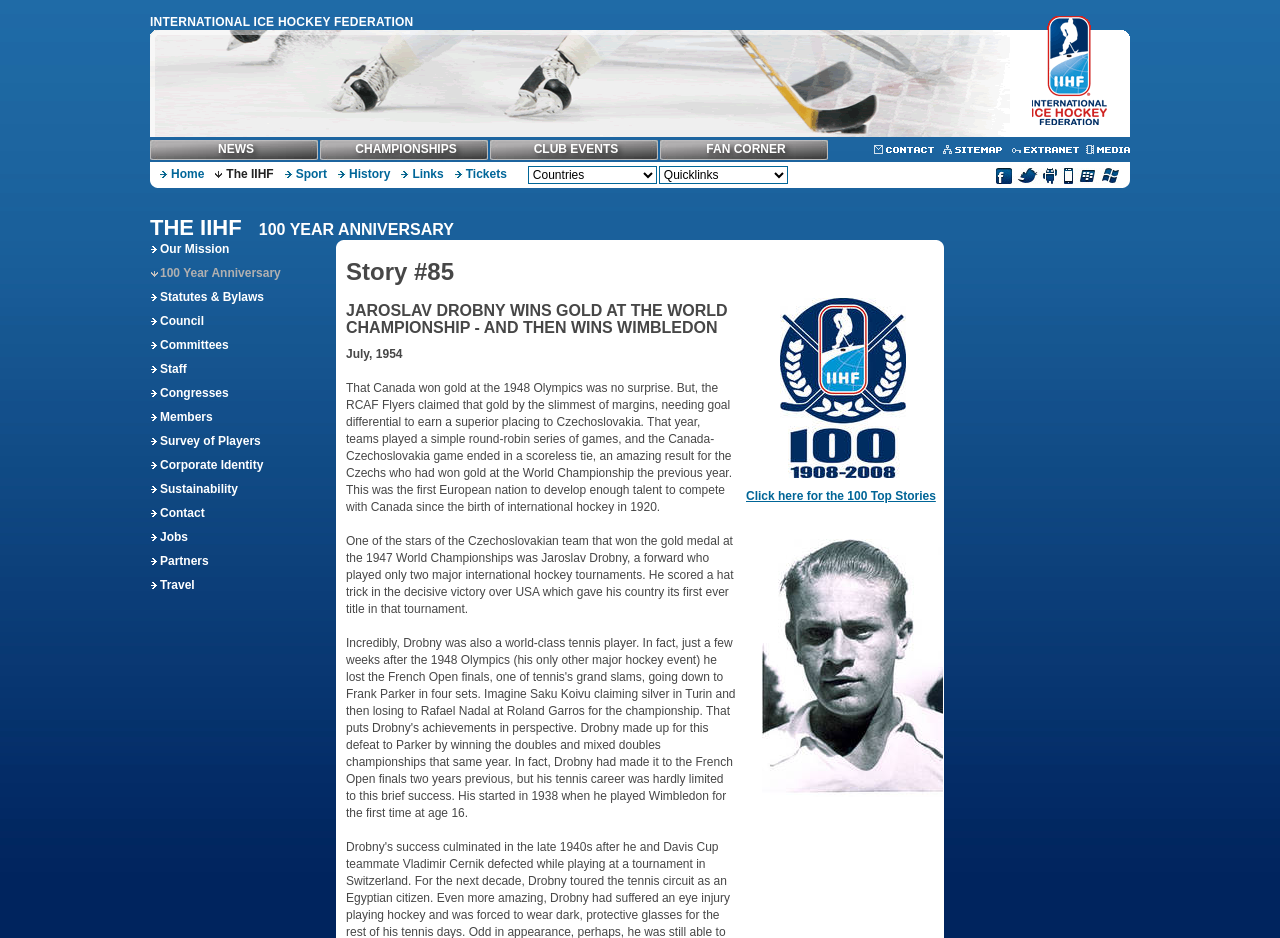Please identify the bounding box coordinates of the clickable area that will fulfill the following instruction: "Read about Jaroslav Drobny's story". The coordinates should be in the format of four float numbers between 0 and 1, i.e., [left, top, right, bottom].

[0.27, 0.32, 0.575, 0.369]